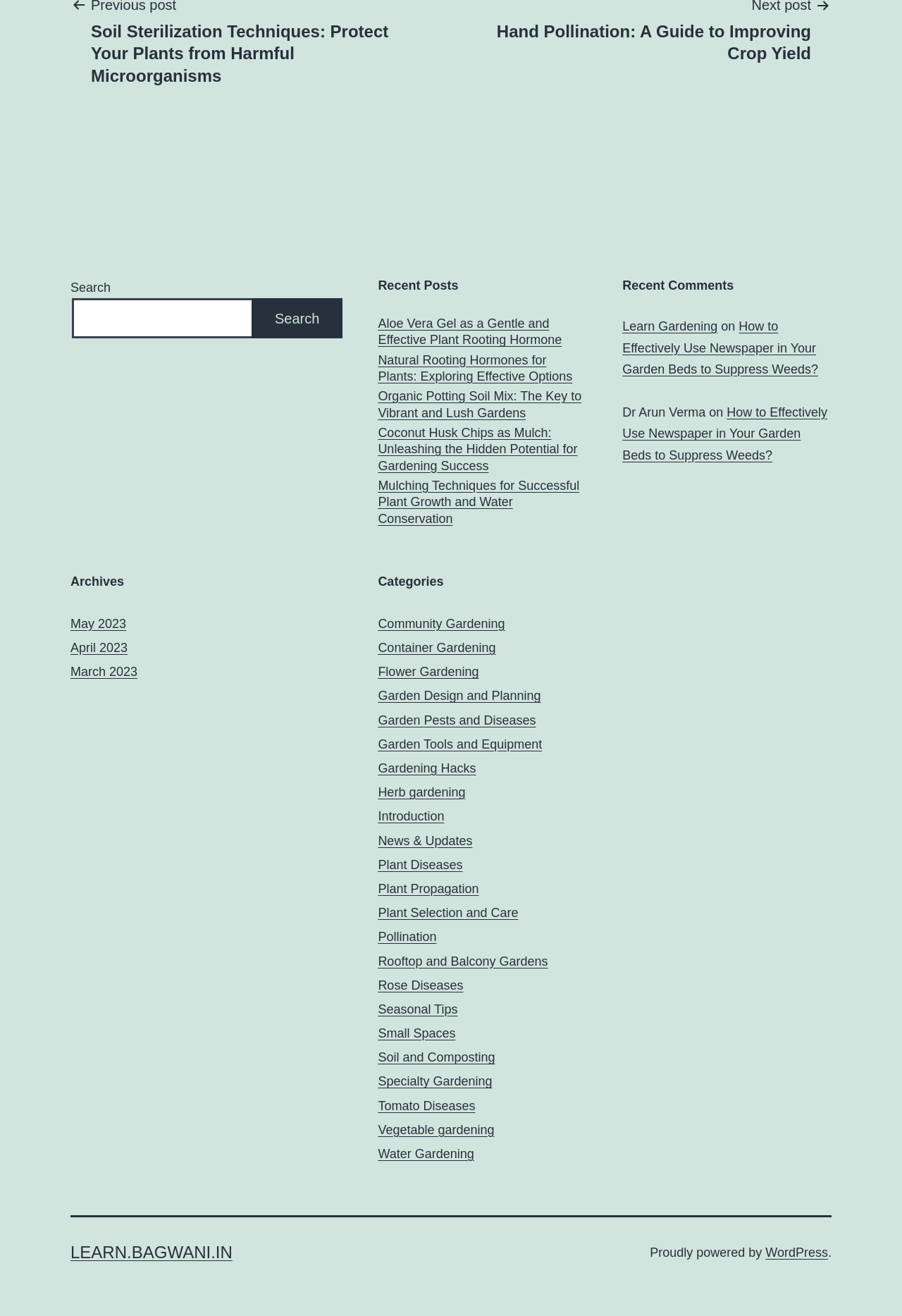How many categories are listed on the webpage?
Analyze the image and provide a thorough answer to the question.

The categories section is located on the right-hand side of the webpage, and it lists 18 different categories related to gardening, such as 'Community Gardening', 'Container Gardening', and 'Flower Gardening'. This suggests that the website covers a wide range of topics within the gardening niche.